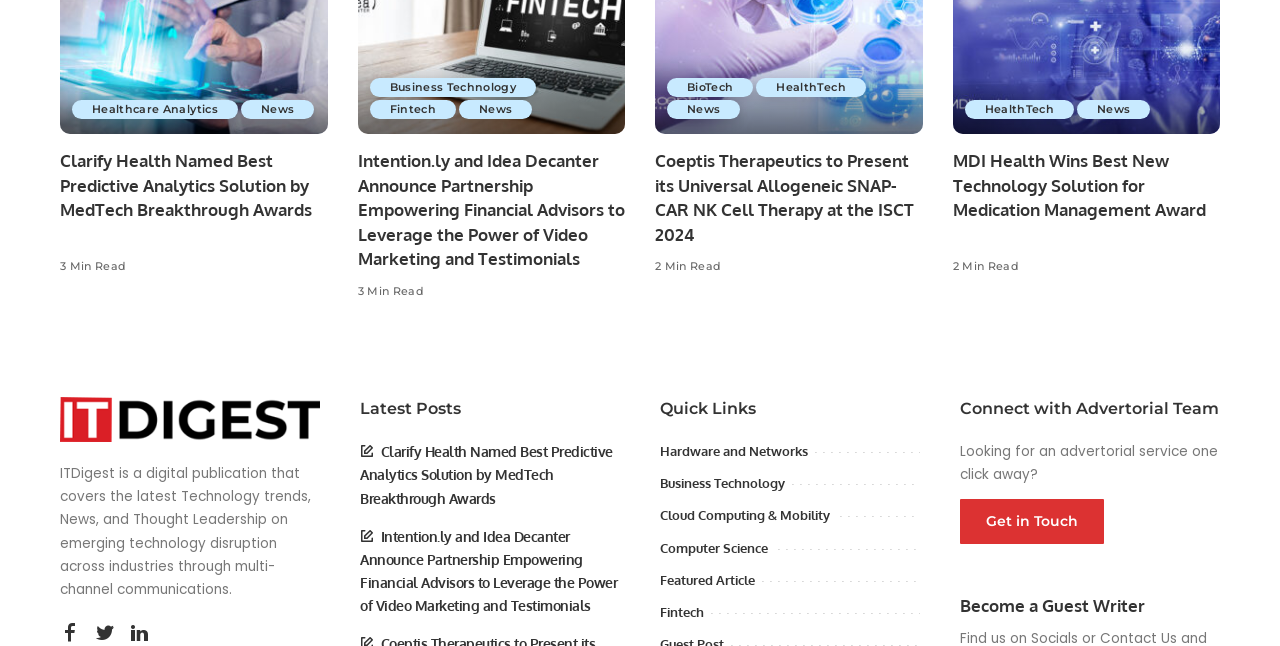What is the title of the first article?
Please answer the question with a single word or phrase, referencing the image.

Clarify Health Named Best Predictive Analytics Solution